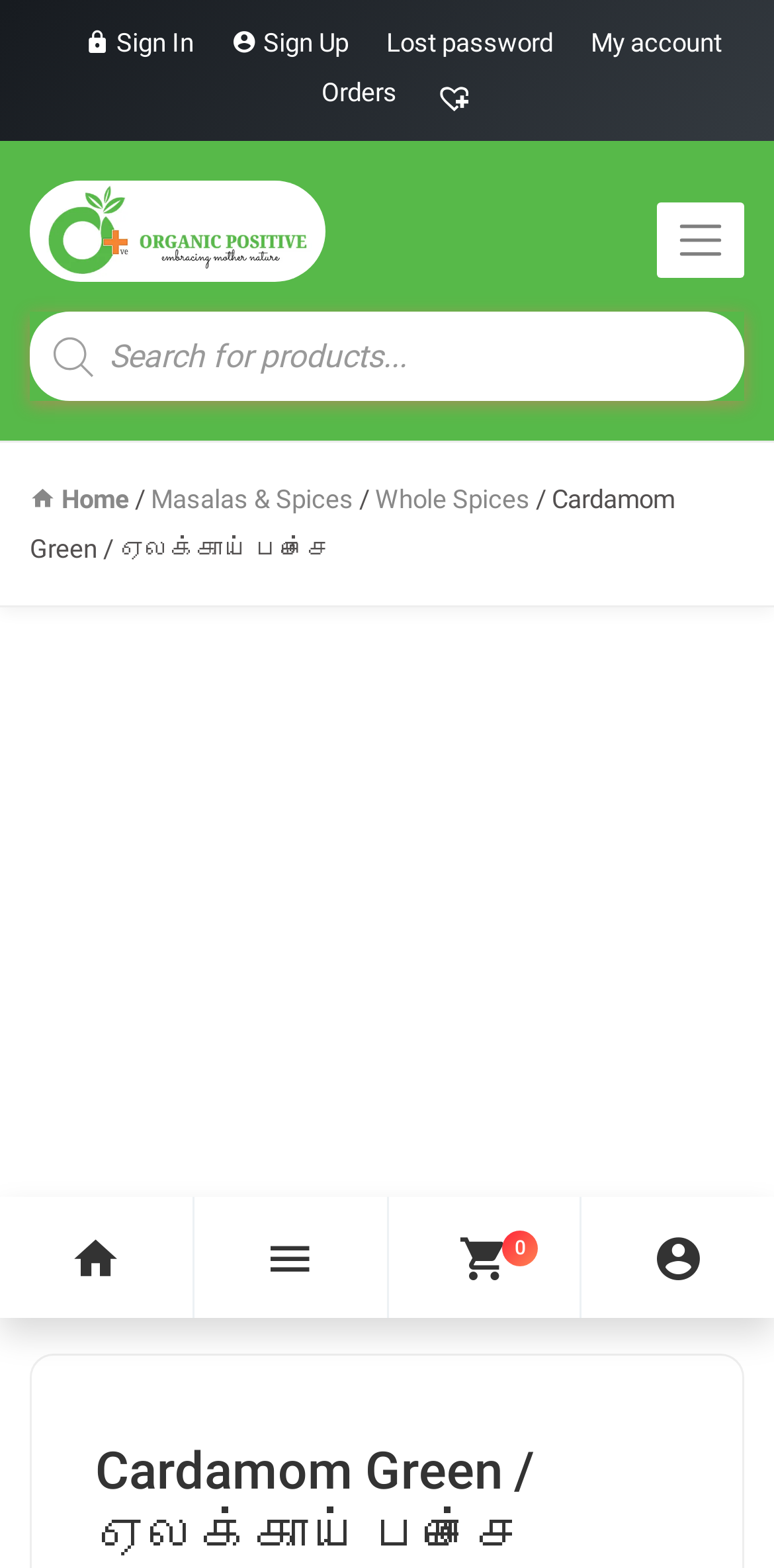Locate the bounding box coordinates of the area you need to click to fulfill this instruction: 'Sign in'. The coordinates must be in the form of four float numbers ranging from 0 to 1: [left, top, right, bottom].

[0.15, 0.018, 0.25, 0.037]